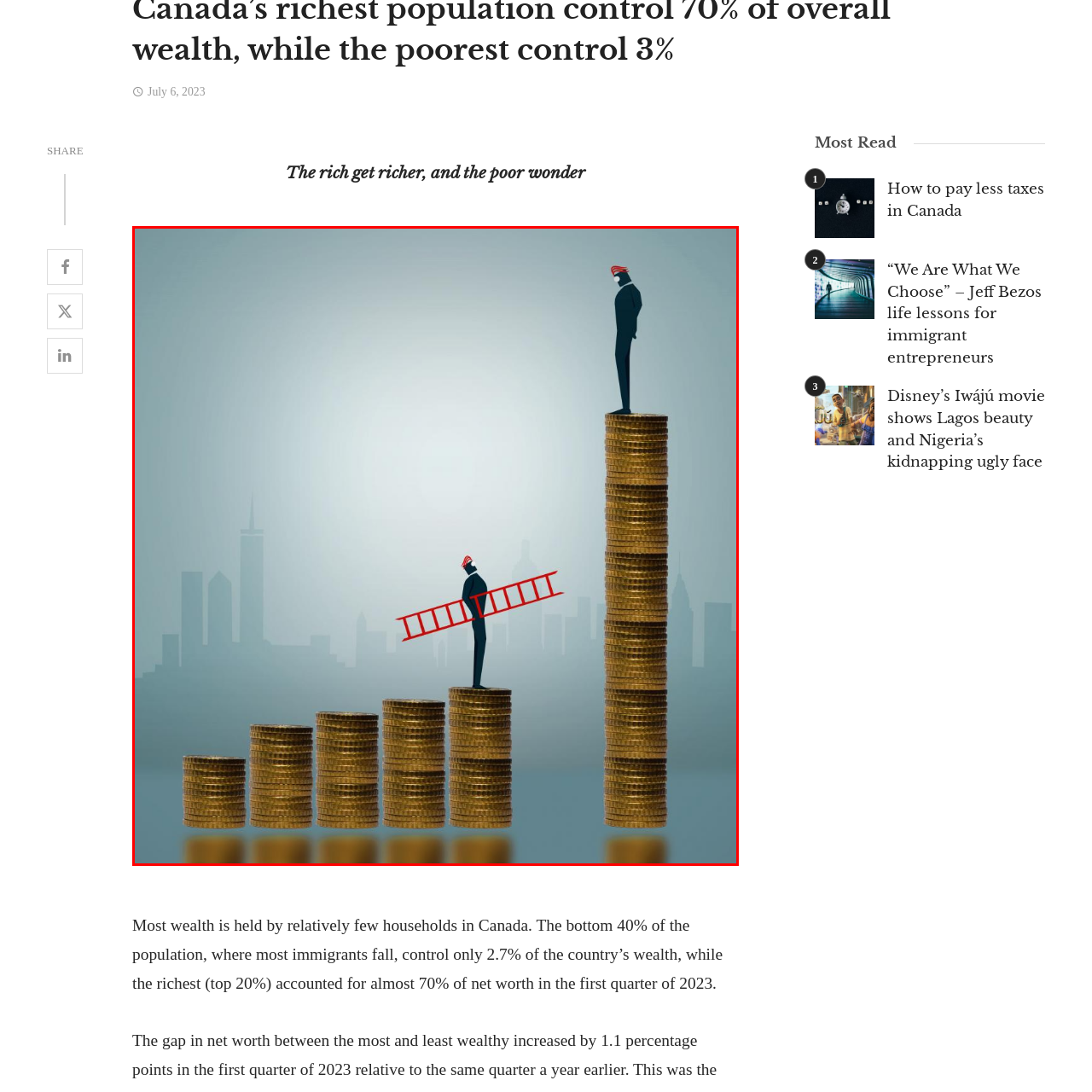What is the urban setting depicted in the background?
Concentrate on the image bordered by the red bounding box and offer a comprehensive response based on the image details.

The city skyline in the background reinforces the urban setting of this wealth disparity, creating a stark contrast between success and struggle.